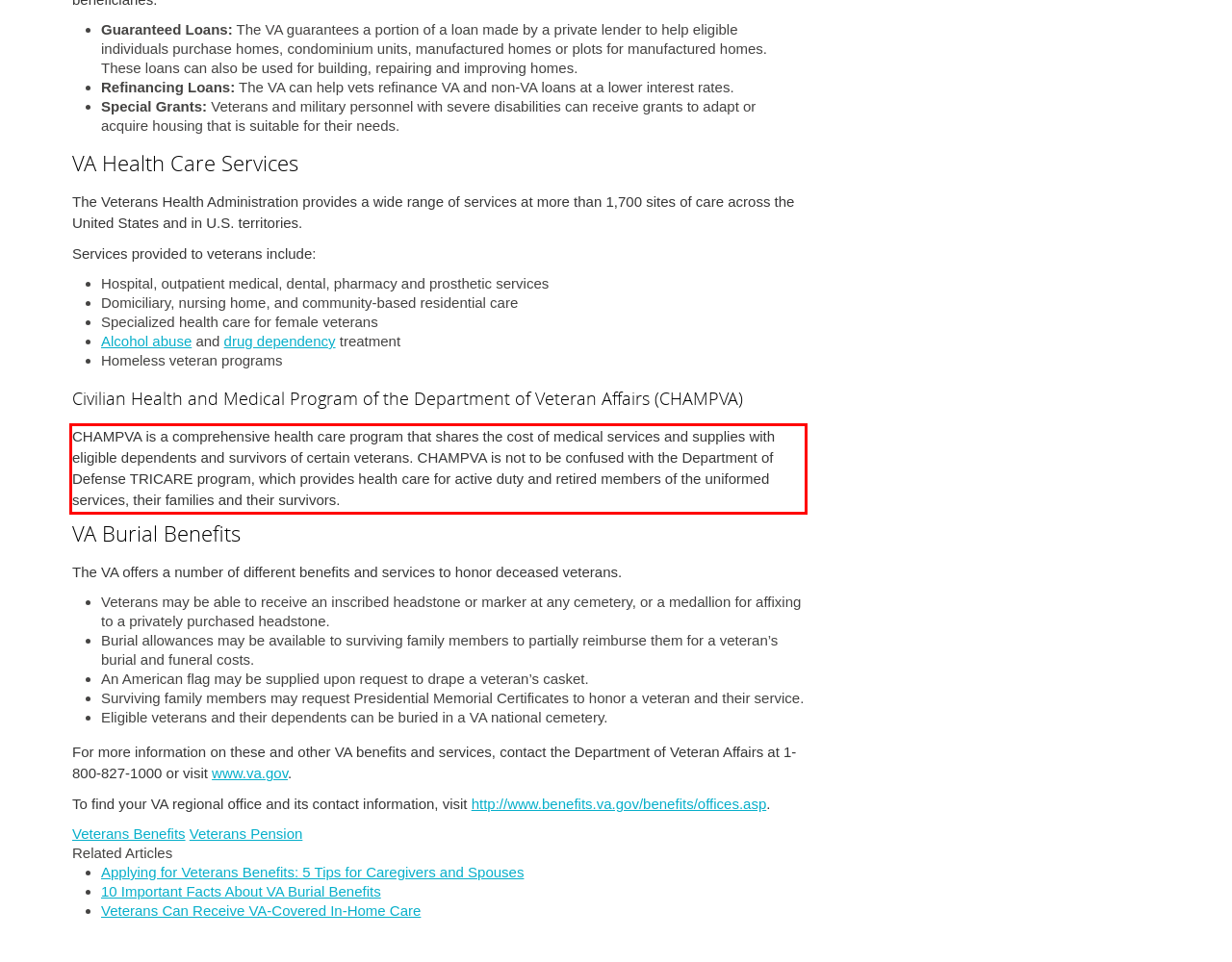Review the screenshot of the webpage and recognize the text inside the red rectangle bounding box. Provide the extracted text content.

CHAMPVA is a comprehensive health care program that shares the cost of medical services and supplies with eligible dependents and survivors of certain veterans. CHAMPVA is not to be confused with the Department of Defense TRICARE program, which provides health care for active duty and retired members of the uniformed services, their families and their survivors.